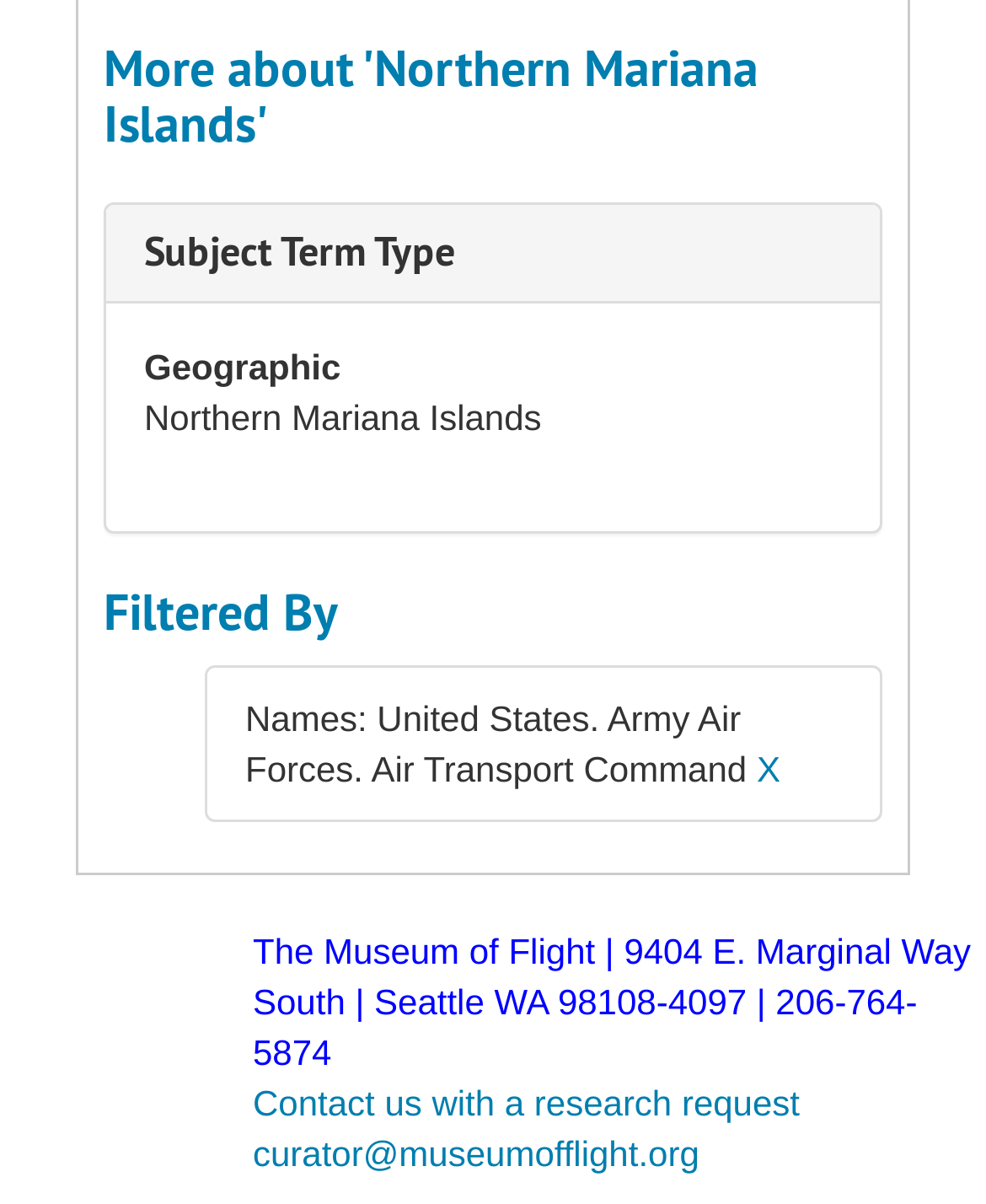Please give a succinct answer using a single word or phrase:
What is the purpose of the 'X' link?

Remove filter